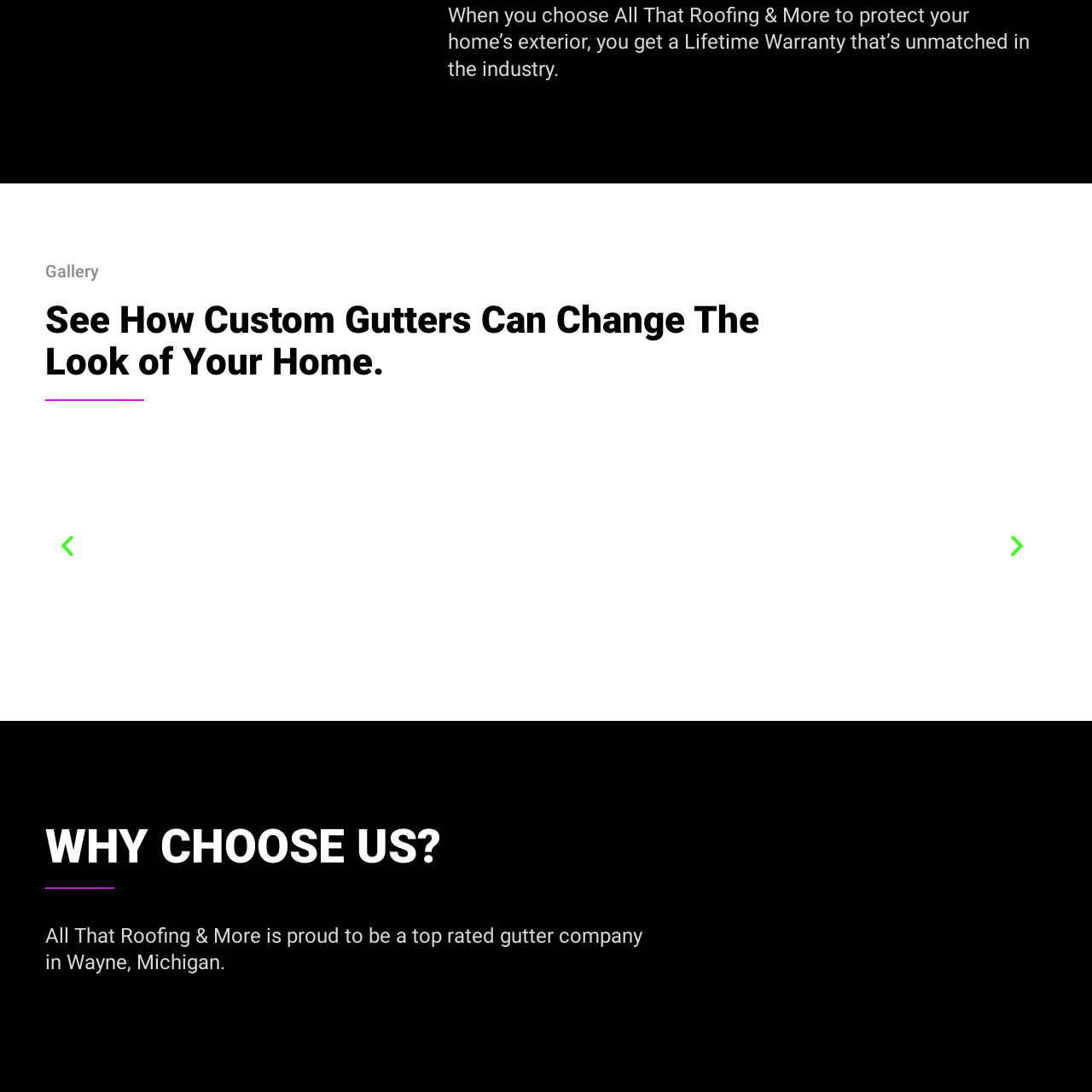Generate an in-depth caption for the image segment highlighted with a red box.

This image showcases an example of custom gutters, emphasizing the aesthetic enhancement they can bring to a home. The visual highlights a well-designed gutter system that seamlessly integrates with the exterior architecture, illustrating how functional elements like gutters can also contribute to the overall beauty of a house. The imagery is part of the gallery presented by All That Roofing & More, a company known for its premium roofing and gutter solutions, underscoring their commitment to quality and style in home exteriors. This particular example serves as a testament to their craftsmanship and the transformative effect of their products, reassuring potential customers of the high standards they can expect.